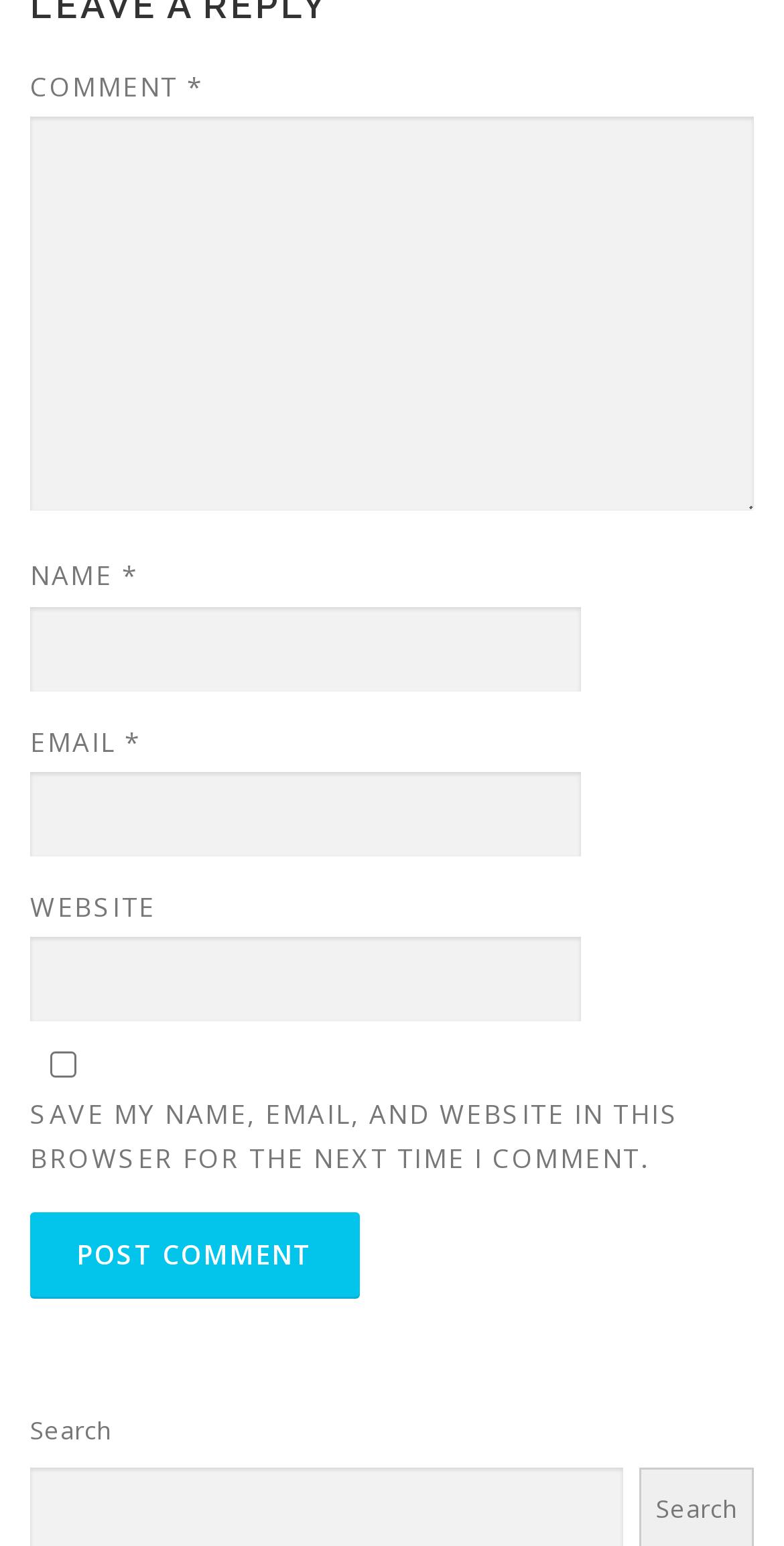Locate the bounding box coordinates of the element that should be clicked to fulfill the instruction: "Post the comment".

[0.038, 0.784, 0.459, 0.84]